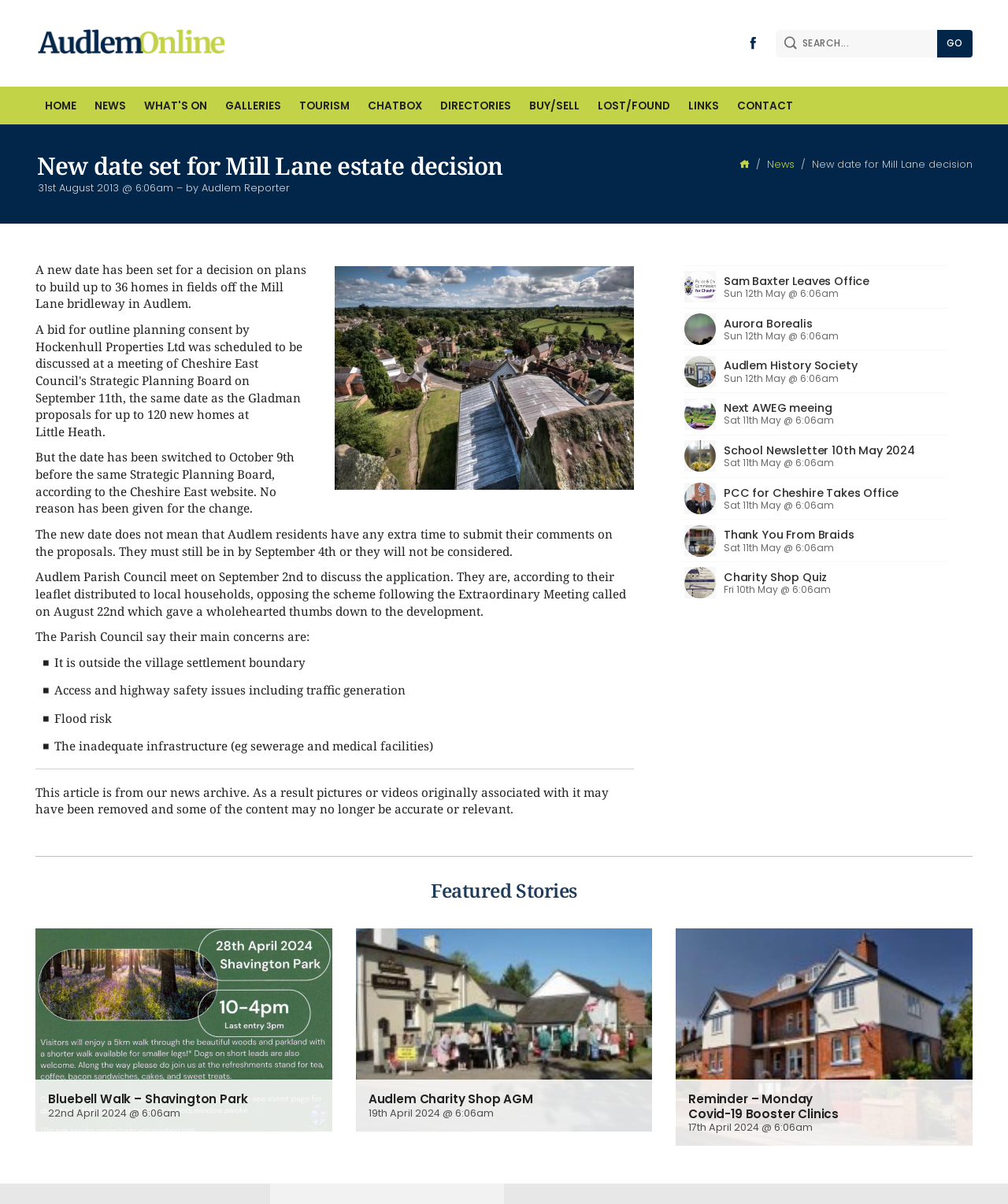Please identify the bounding box coordinates of the area that needs to be clicked to follow this instruction: "Read the New date set for Mill Lane estate decision article".

[0.035, 0.103, 0.965, 0.148]